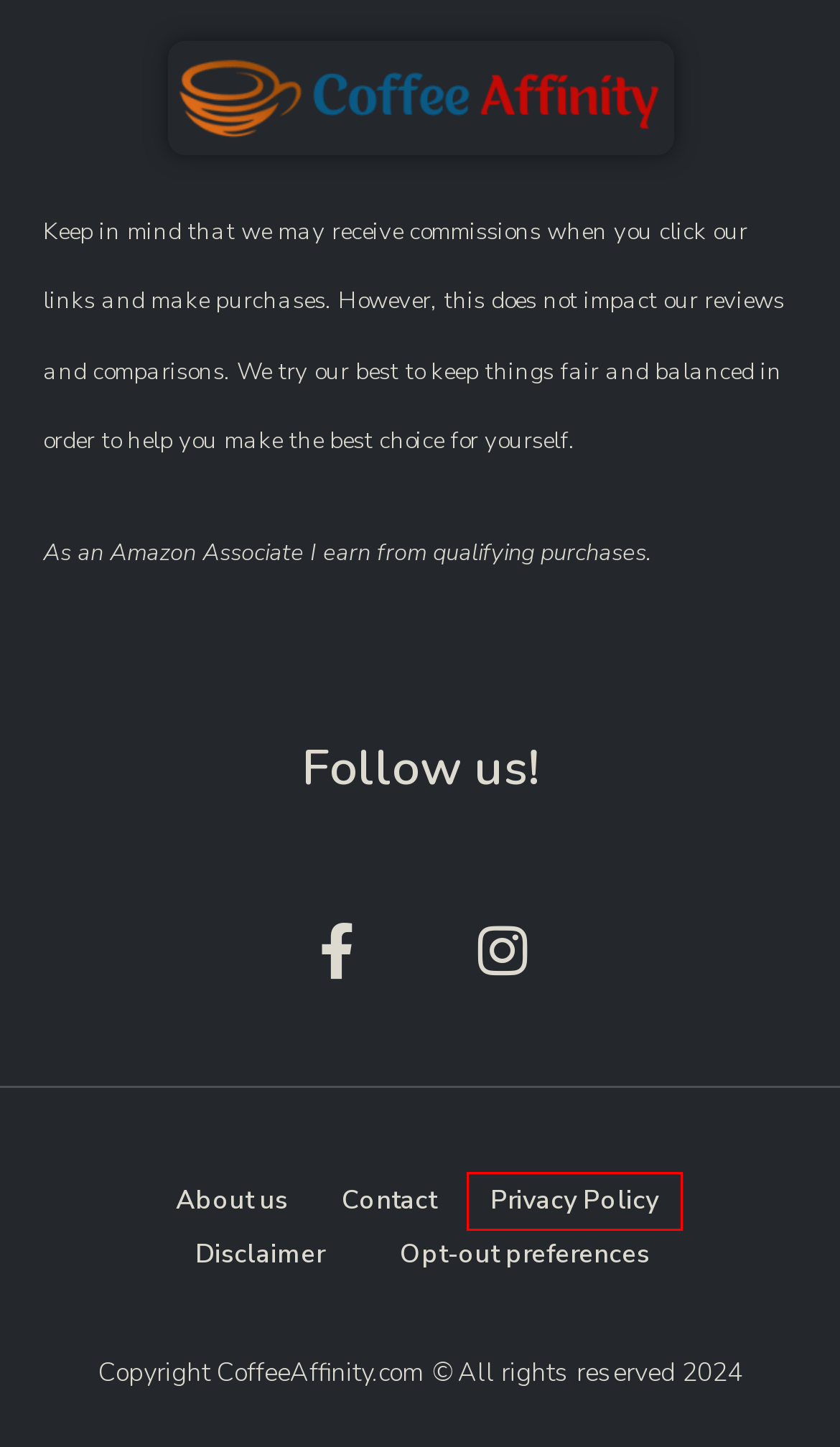Look at the screenshot of a webpage where a red rectangle bounding box is present. Choose the webpage description that best describes the new webpage after clicking the element inside the red bounding box. Here are the candidates:
A. Disclaimer - Coffee Affinity
B. Keurig K-Cafe Single Serve K-Cup Coffee Maker Review - Coffee Affinity
C. About Us - Coffee Affinity
D. Privacy Policy - Coffee Affinity
E. Nespresso VertuoPlus Deluxe Coffee Machine Review - Coffee Affinity
F. Opt-out Preferences - Coffee Affinity
G. Coffee Affinity - Coffee Lovers Home!
H. Contact - Coffee Affinity

D